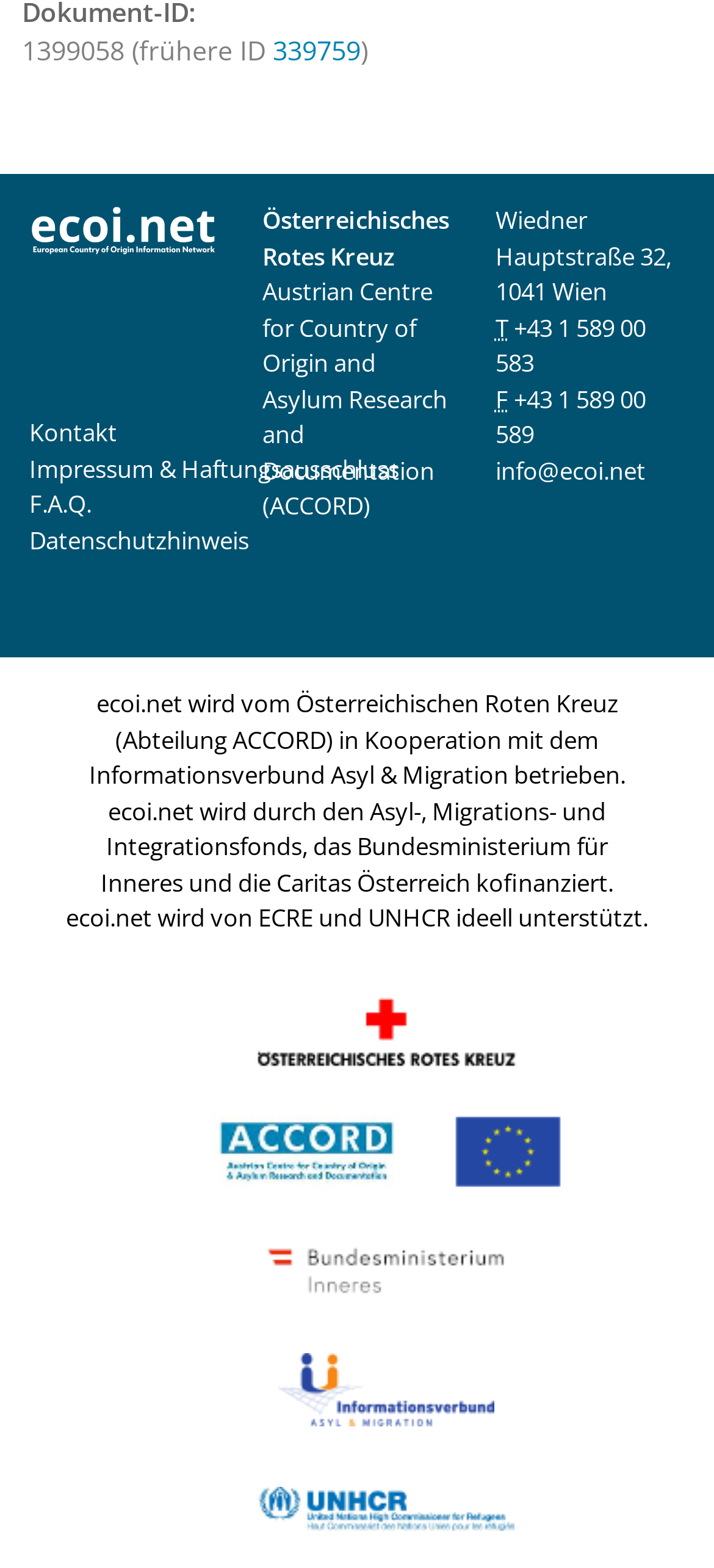What is the name of the fund supporting ecoi.net?
Please give a detailed and elaborate explanation in response to the question.

The answer can be found in the link element 'Logo: Asyl-, Migrations- und Integrationsfonds (AMIF) - Europäische Union' which is located at [0.635, 0.722, 0.786, 0.744]. This link is part of the description of the organizations supporting ecoi.net.